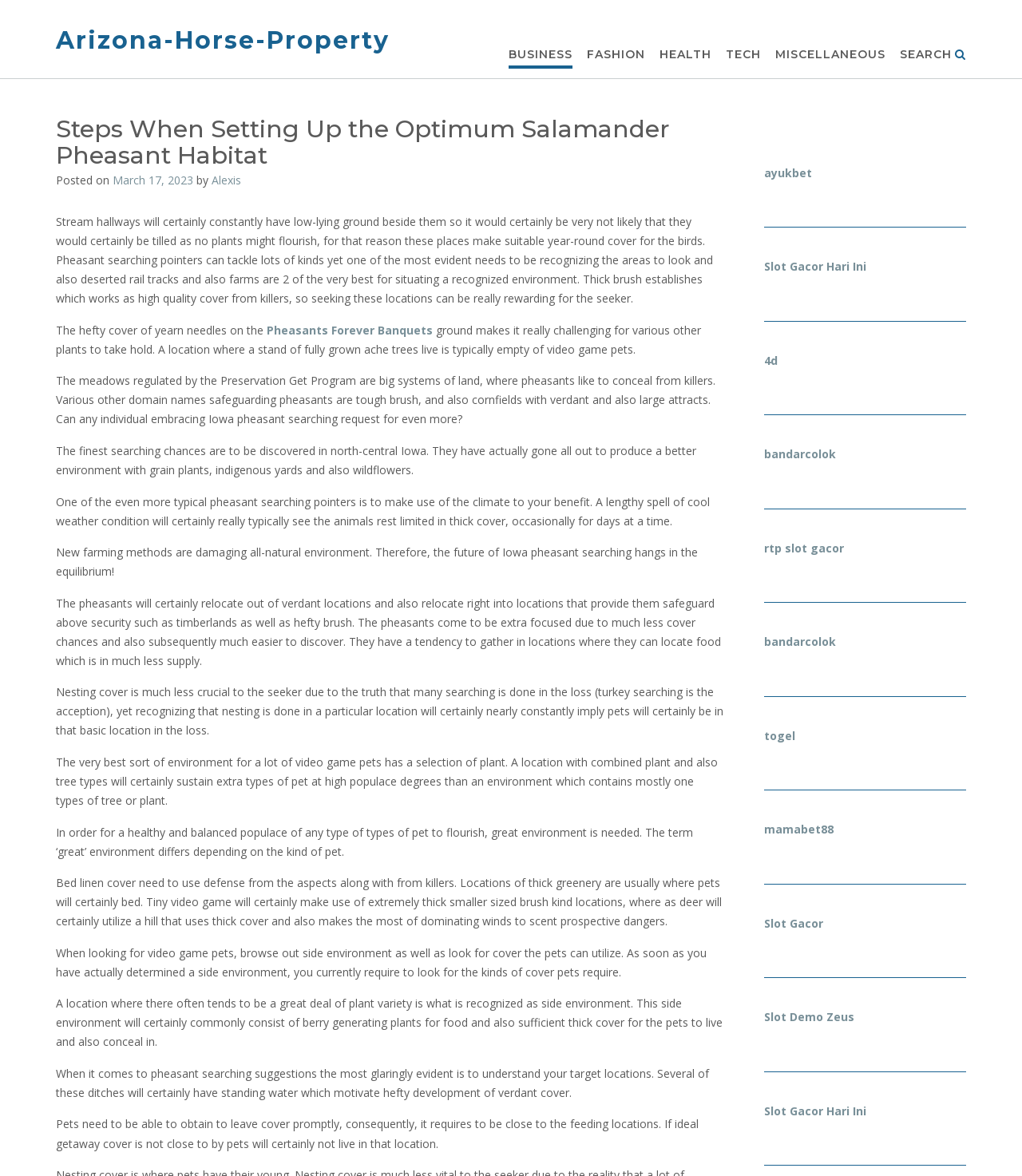What type of plants are mentioned in the article? Please answer the question using a single word or phrase based on the image.

Yearn needles, native grasses, wildflowers